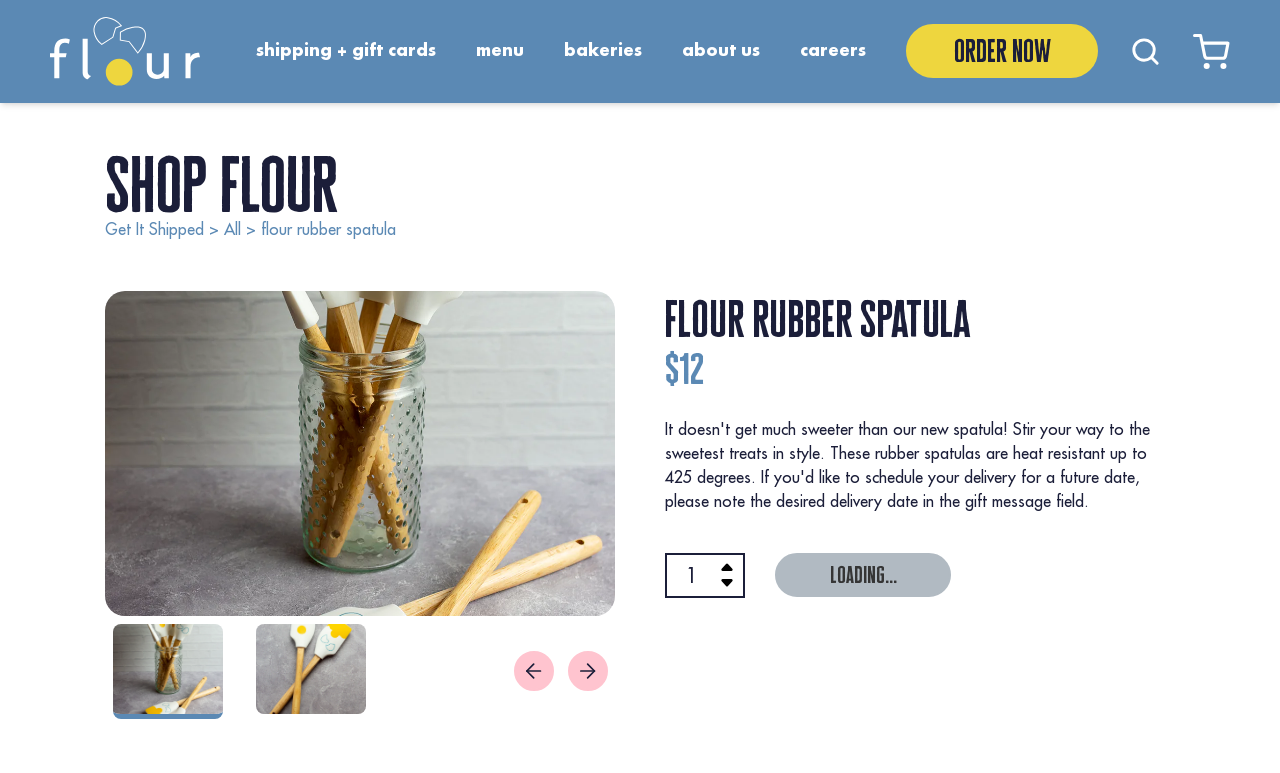From the element description: "Shipping + Gift Cards", extract the bounding box coordinates of the UI element. The coordinates should be expressed as four float numbers between 0 and 1, in the order [left, top, right, bottom].

[0.2, 0.05, 0.341, 0.084]